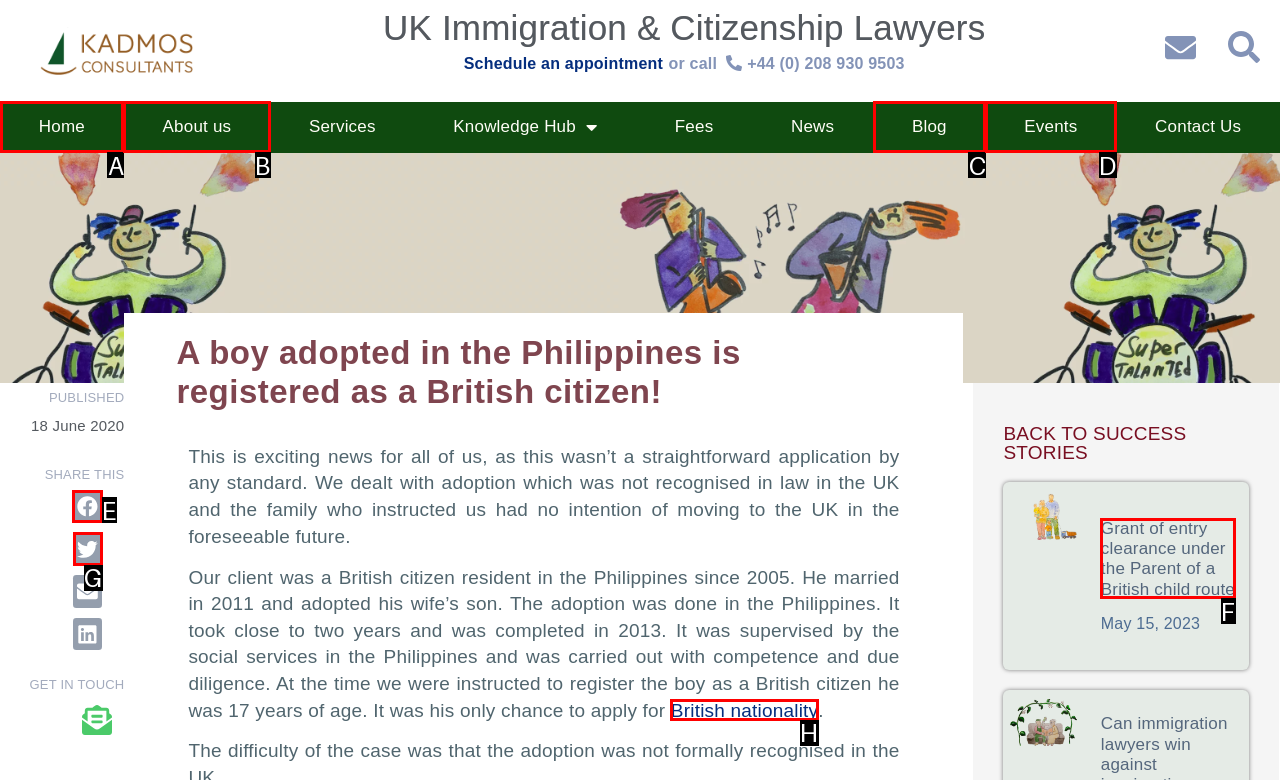For the given instruction: Click the 'Share on facebook' button, determine which boxed UI element should be clicked. Answer with the letter of the corresponding option directly.

E